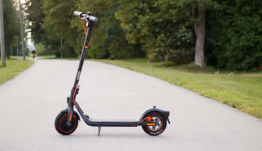What is the dominant color of the scooter's accents?
Please answer the question with as much detail as possible using the screenshot.

The caption specifically mentions that the scooter has a vibrant color scheme that includes accents of orange, which suggests that orange is the dominant color of the scooter's accents.